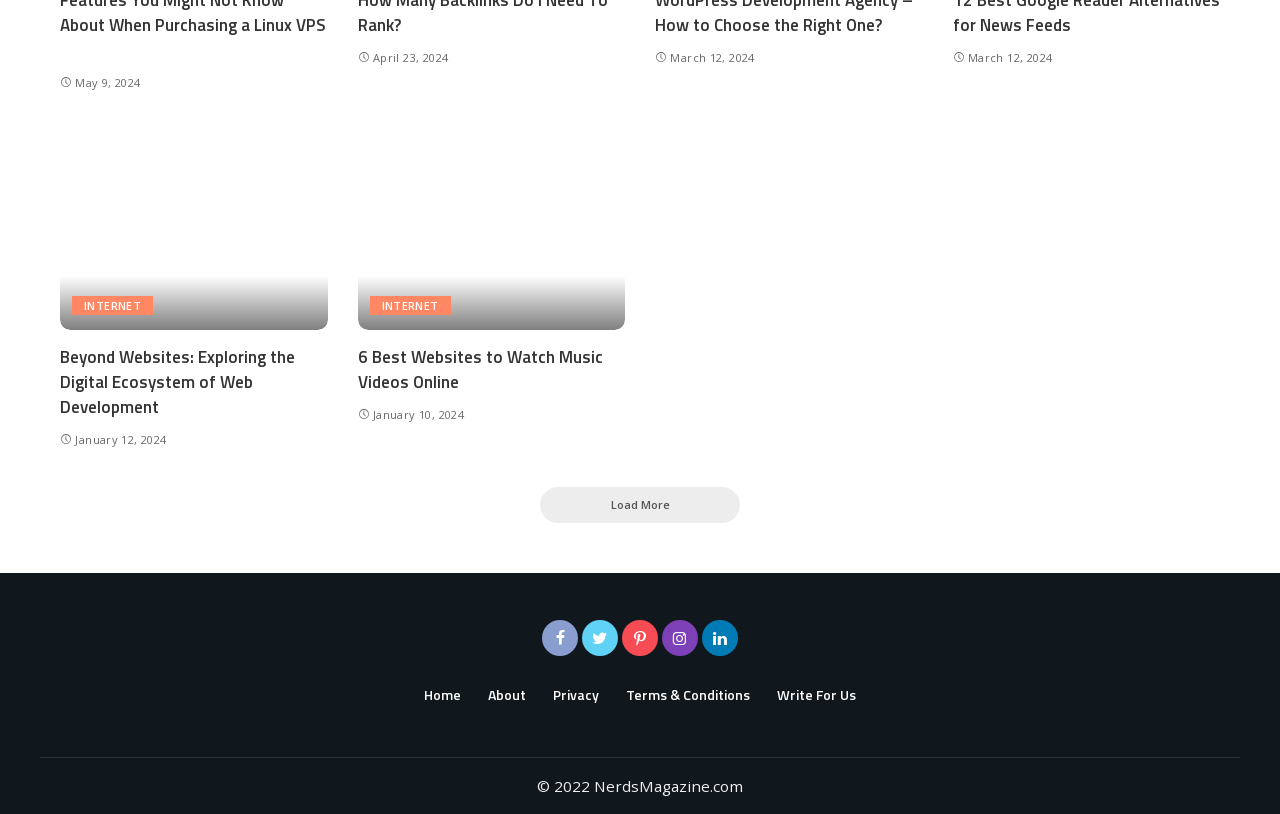Locate the bounding box coordinates for the element described below: "Design With META AG". The coordinates must be four float values between 0 and 1, formatted as [left, top, right, bottom].

None